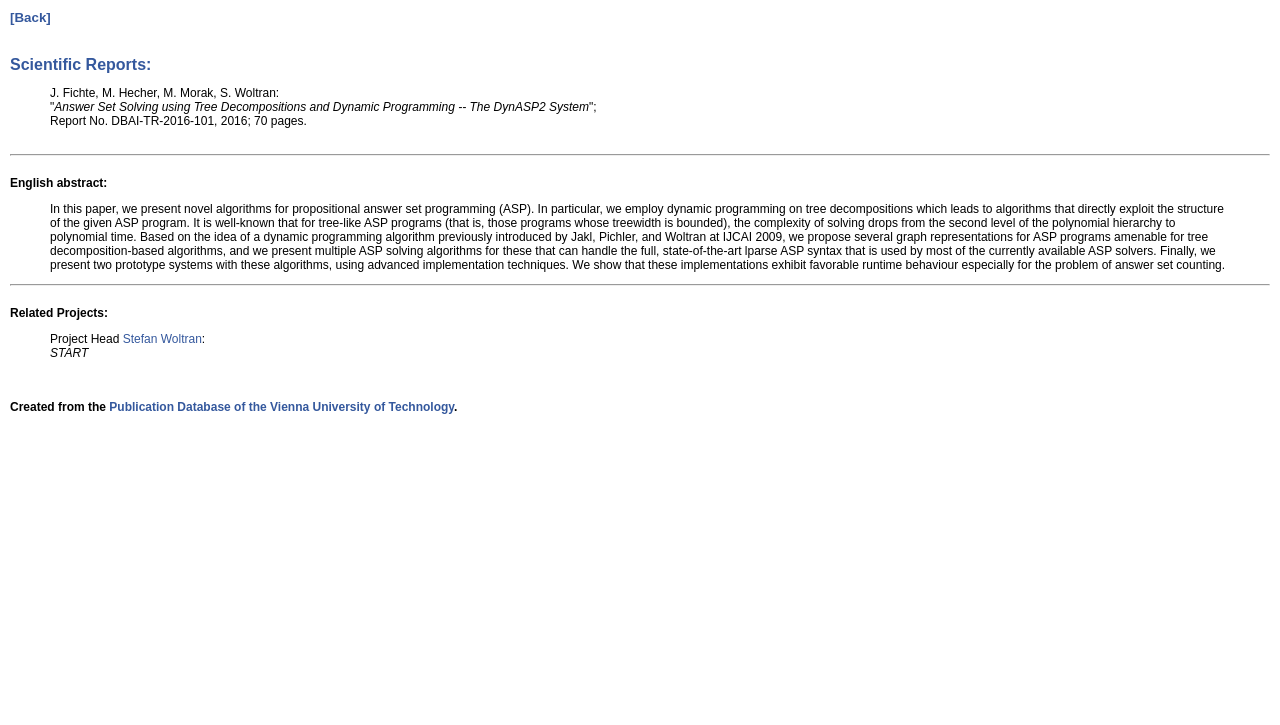What is the title of the publication?
Provide a one-word or short-phrase answer based on the image.

Answer Set Solving using Tree Decompositions and Dynamic Programming -- The DynASP2 System